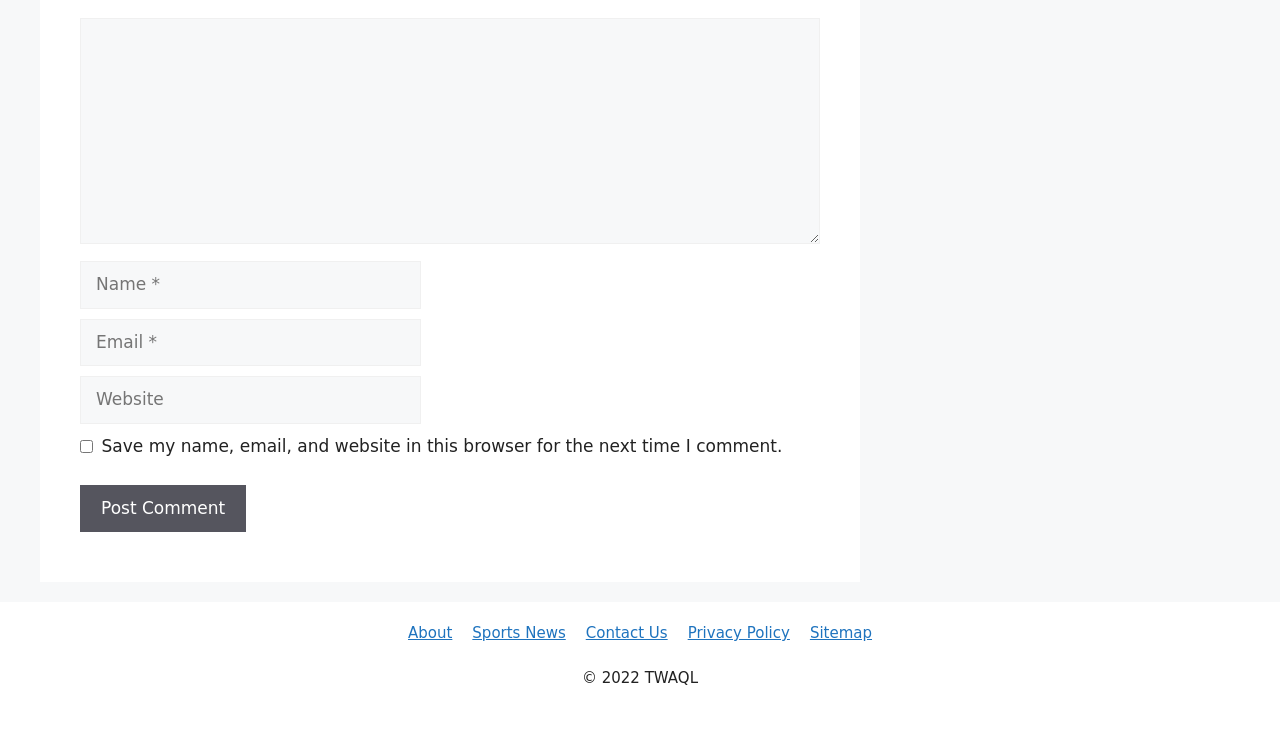What is the purpose of the checkbox?
Carefully examine the image and provide a detailed answer to the question.

The checkbox is located below the 'Website' textbox and is labeled 'Save my name, email, and website in this browser for the next time I comment.' This suggests that its purpose is to save the user's comment information for future use.